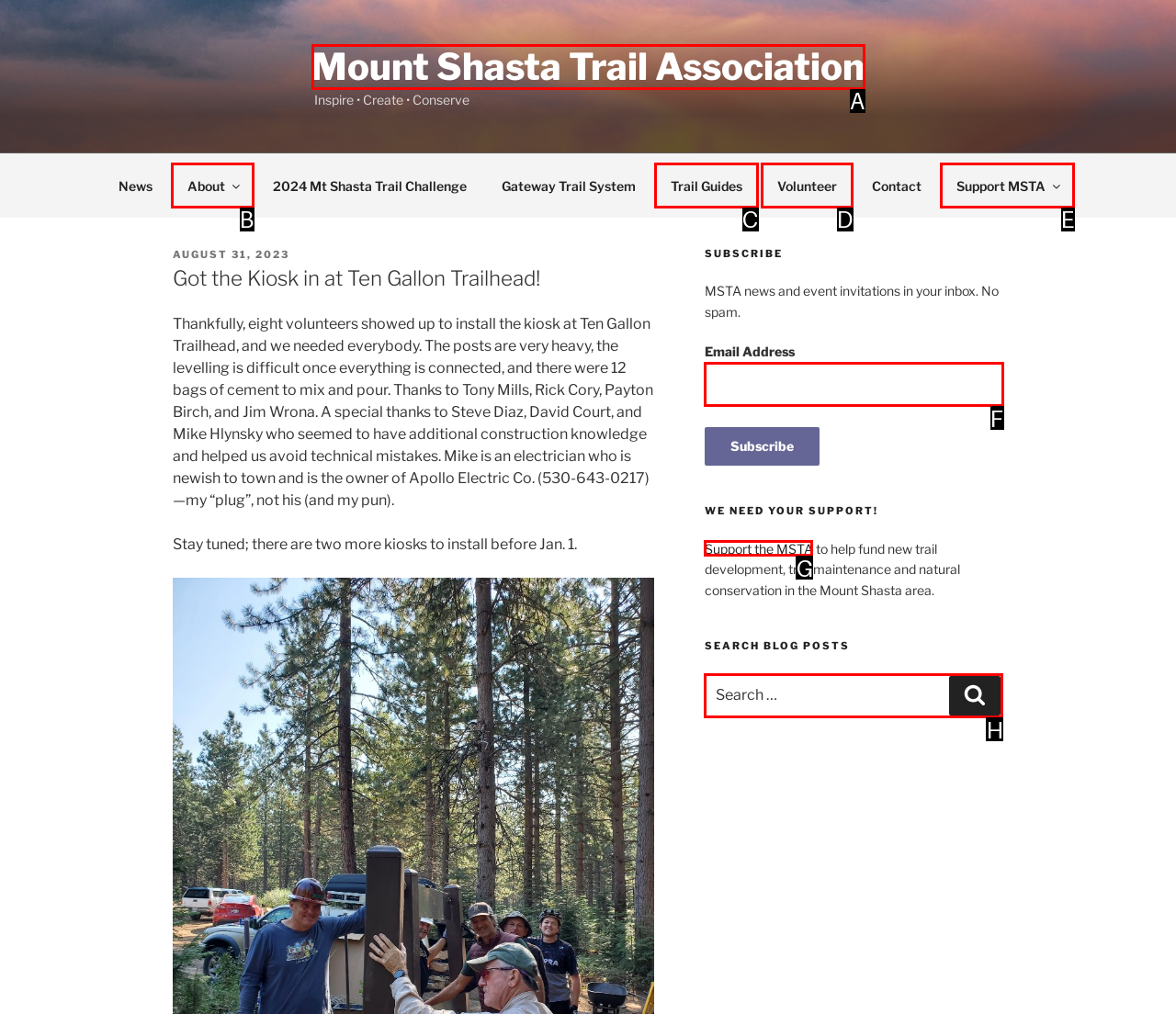Identify the HTML element to click to execute this task: Search for blog posts Respond with the letter corresponding to the proper option.

H